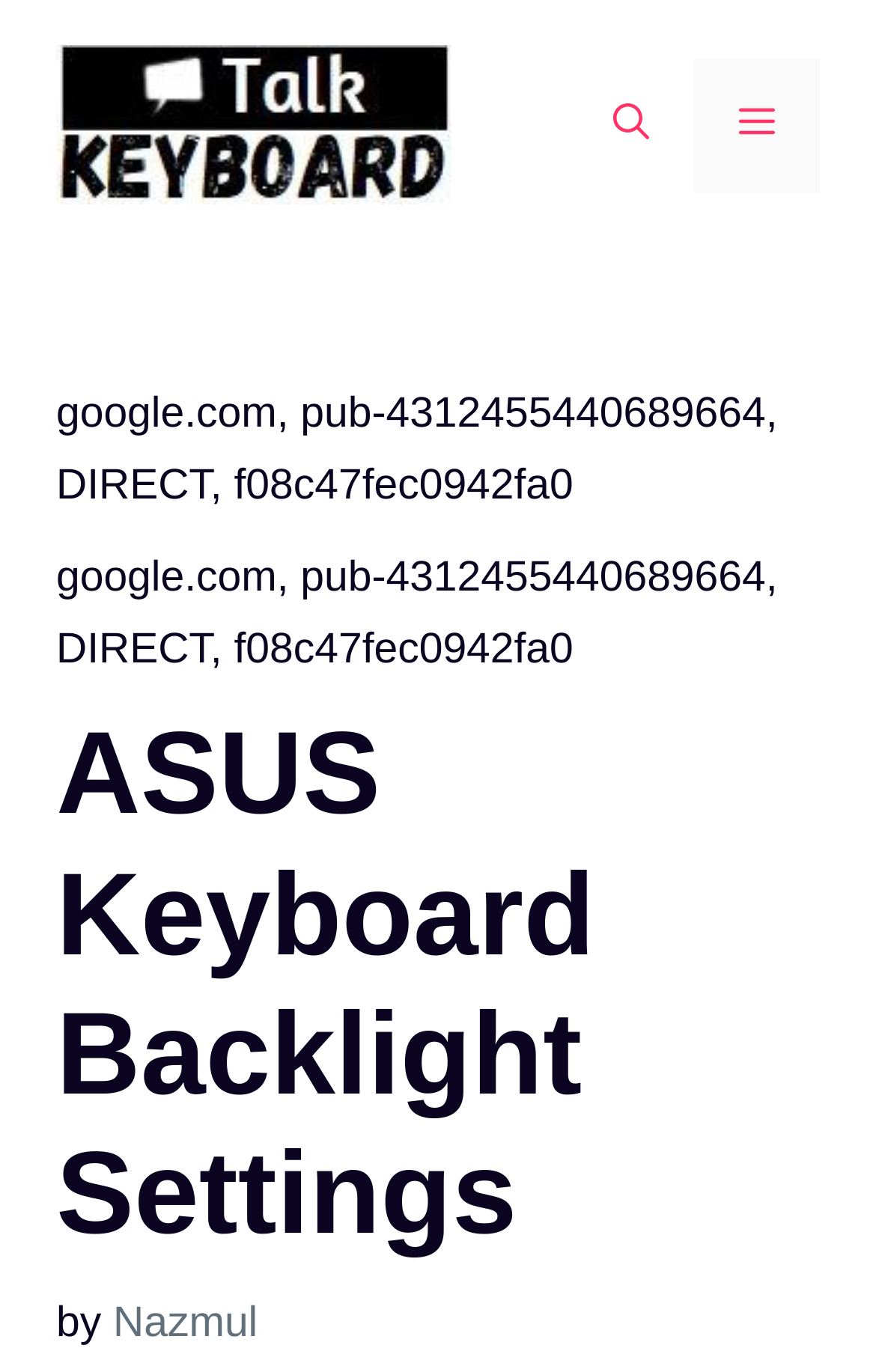Give a short answer using one word or phrase for the question:
What is the author of the content on this webpage?

Nazmul